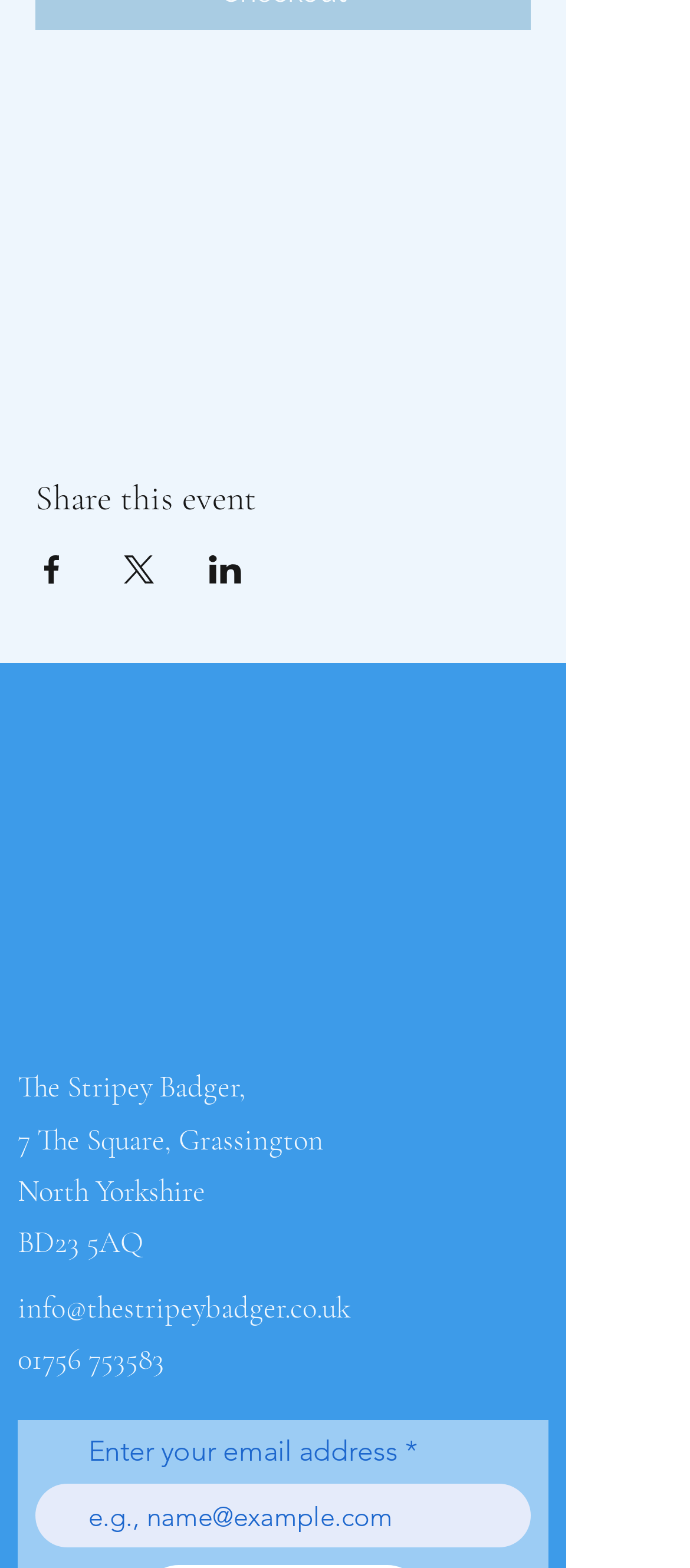Please predict the bounding box coordinates (top-left x, top-left y, bottom-right x, bottom-right y) for the UI element in the screenshot that fits the description: alt="Event location map"

[0.0, 0.06, 0.821, 0.263]